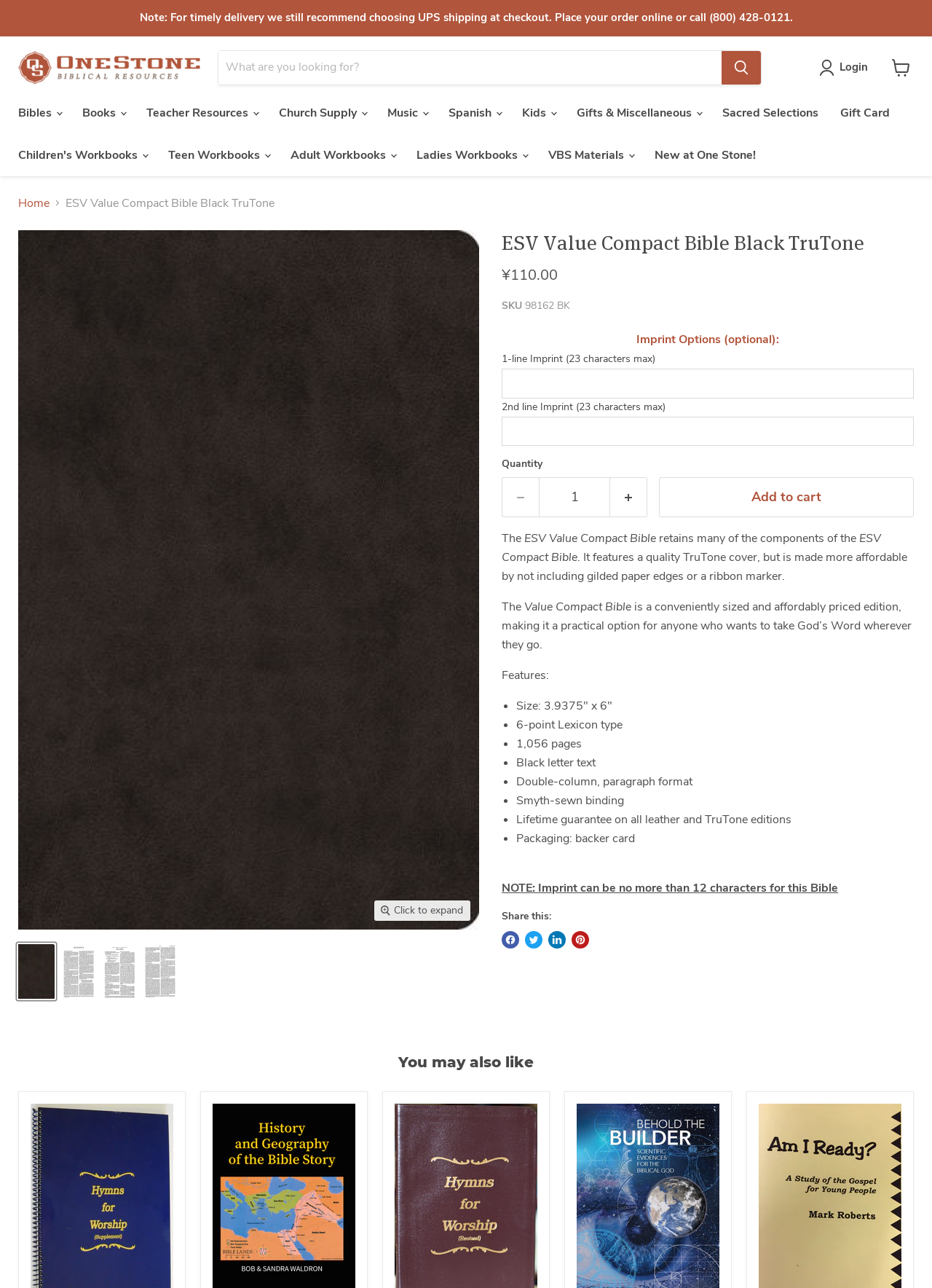What type of font is used in the ESV Value Compact Bible?
Based on the visual, give a brief answer using one word or a short phrase.

6-point Lexicon type